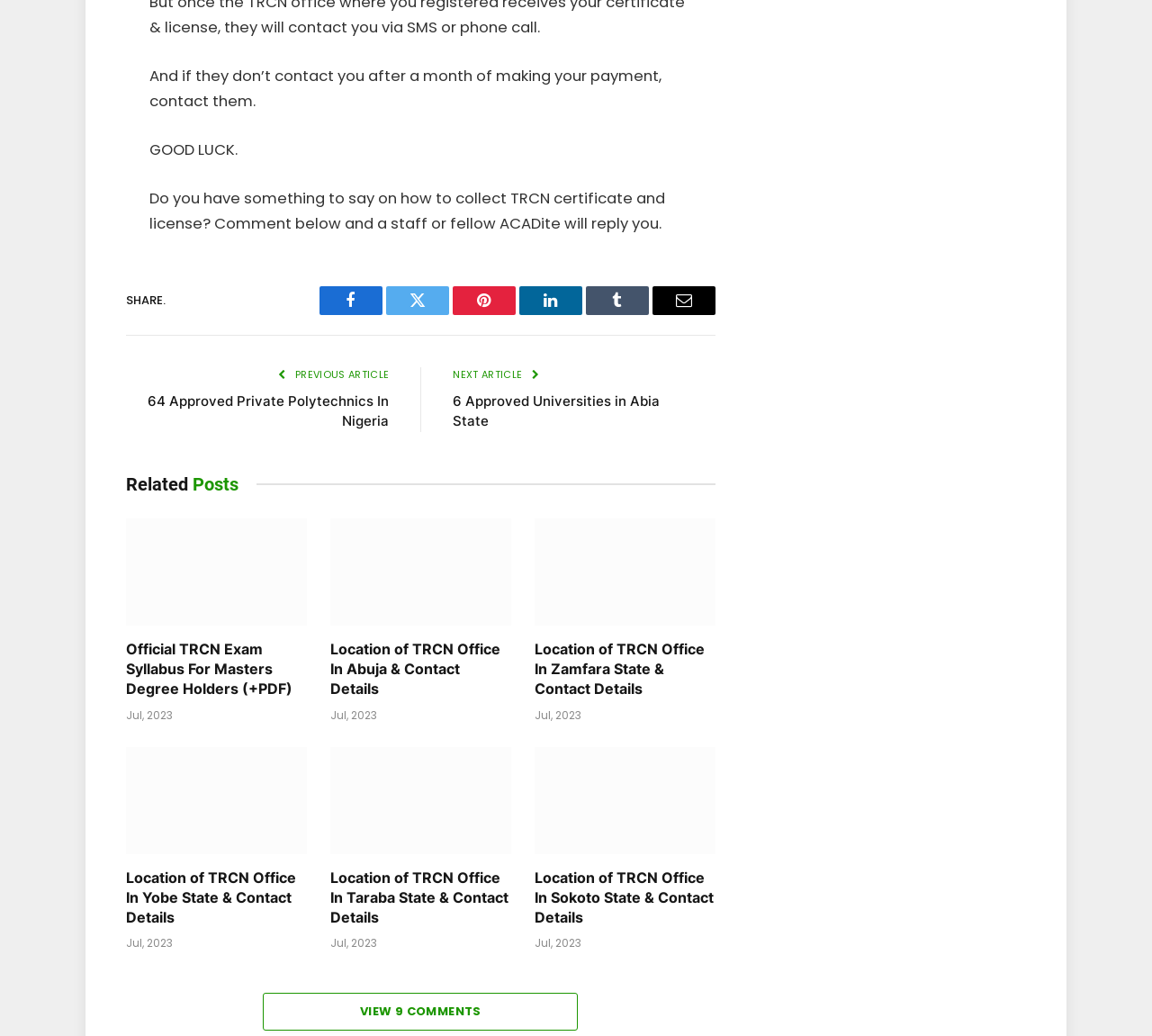Provide the bounding box coordinates of the HTML element this sentence describes: "Email".

[0.566, 0.276, 0.621, 0.304]